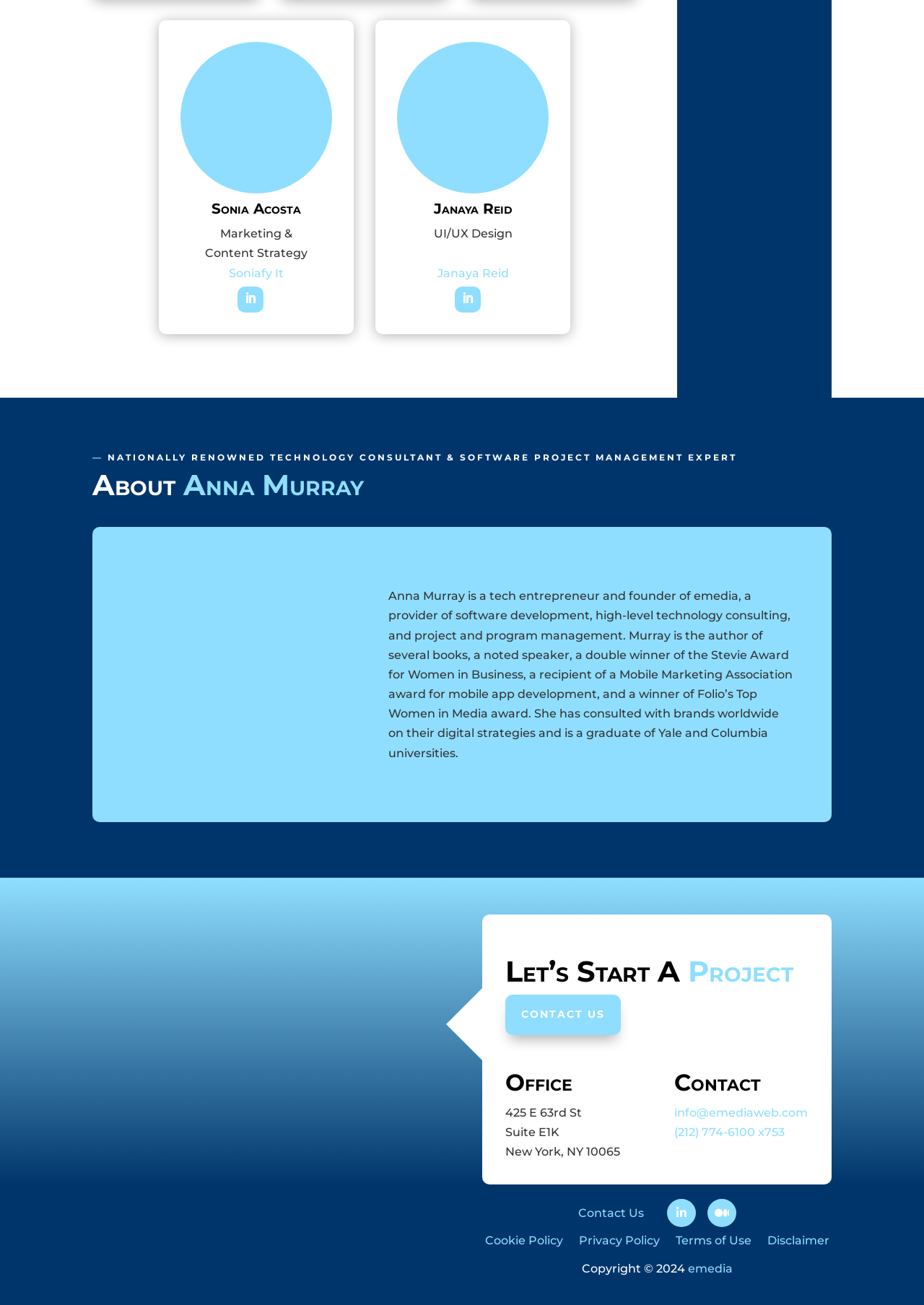Given the element description "Soniafy It", identify the bounding box of the corresponding UI element.

[0.247, 0.204, 0.307, 0.214]